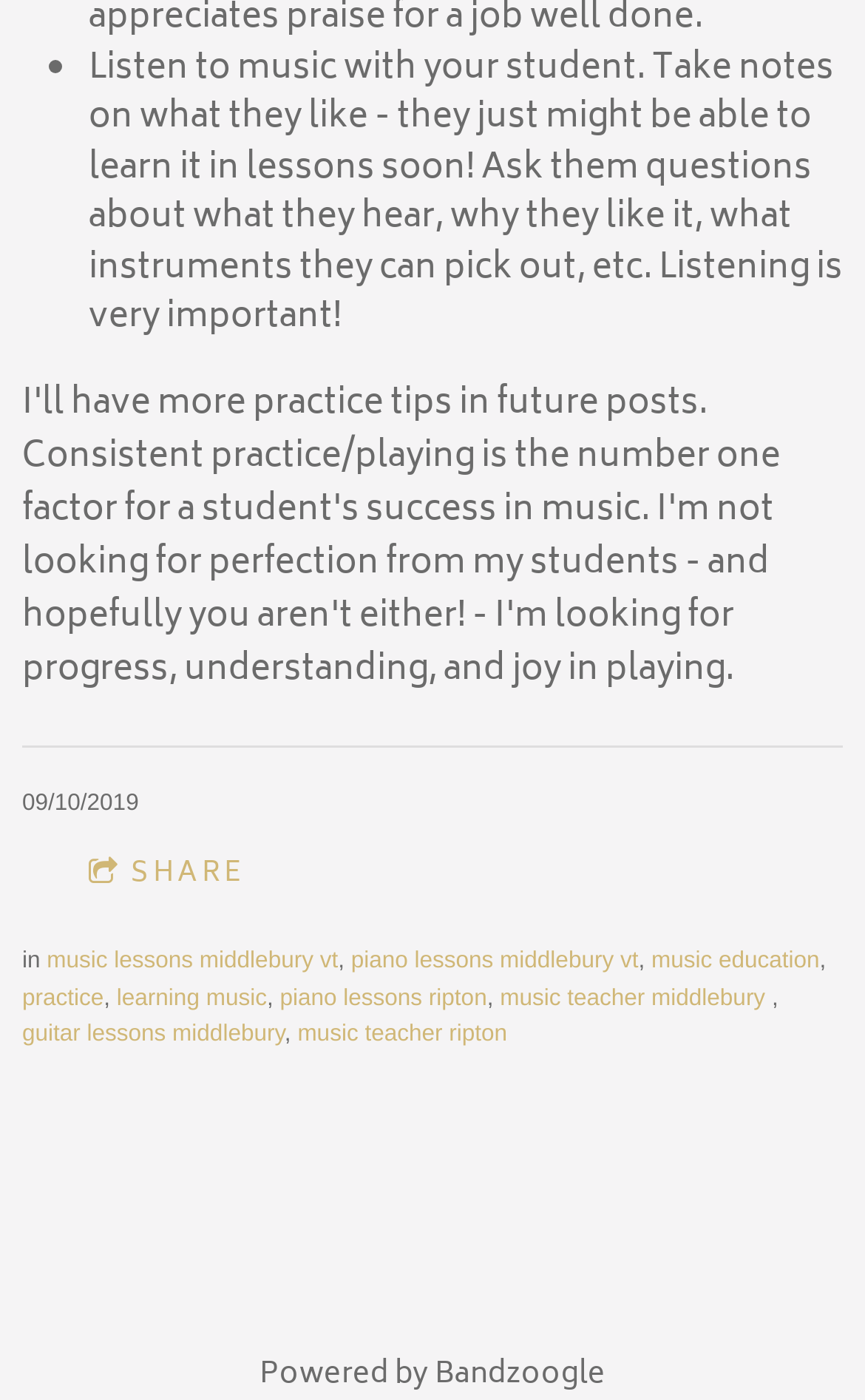Identify the bounding box coordinates of the section to be clicked to complete the task described by the following instruction: "Learn more about music education". The coordinates should be four float numbers between 0 and 1, formatted as [left, top, right, bottom].

[0.753, 0.676, 0.948, 0.695]